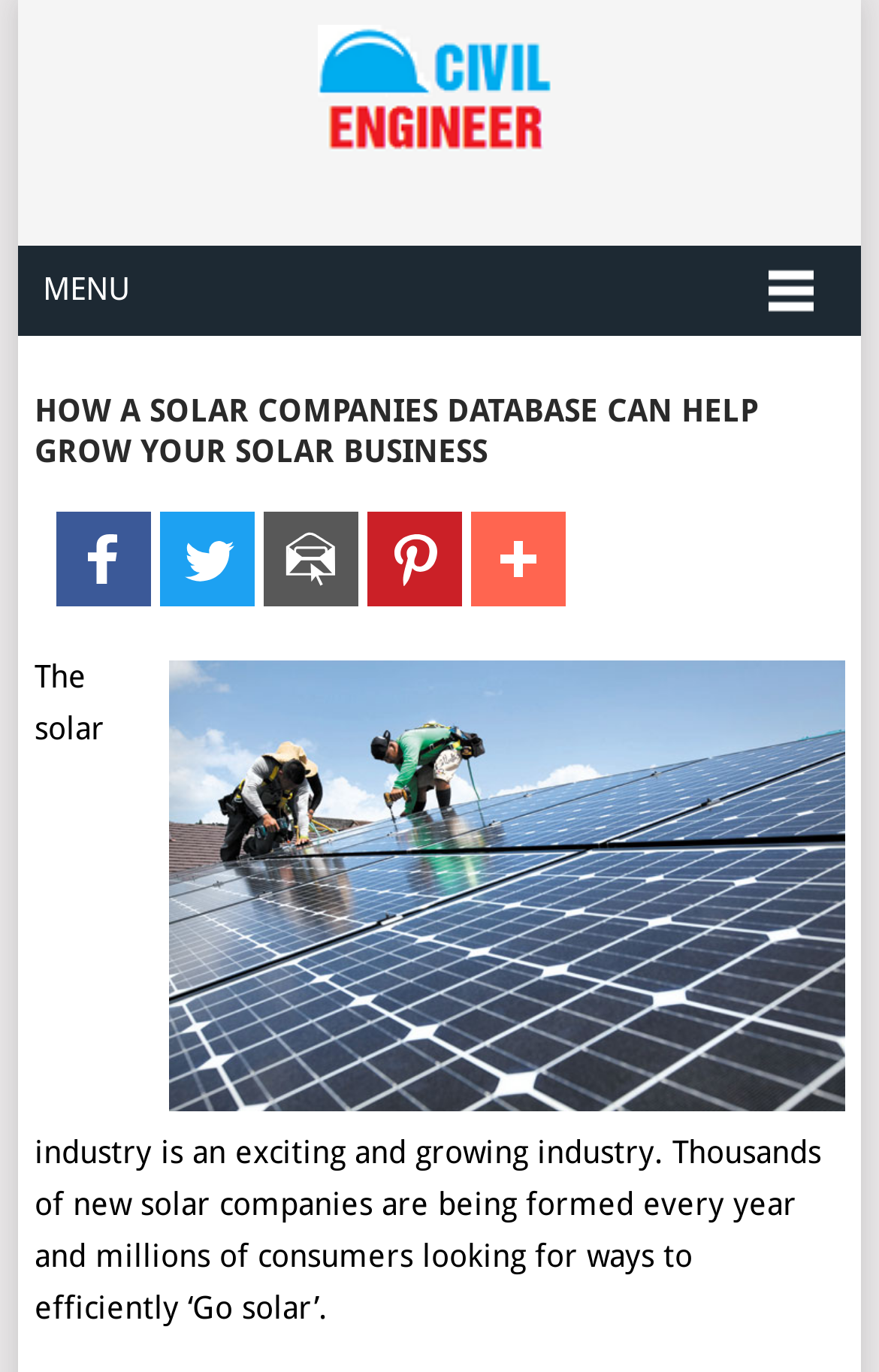Analyze the image and provide a detailed answer to the question: What is the tone of the webpage?

The tone of the webpage can be determined by reading the static text on the webpage, which provides information about the solar industry and its growth, indicating that the tone of the webpage is informative.